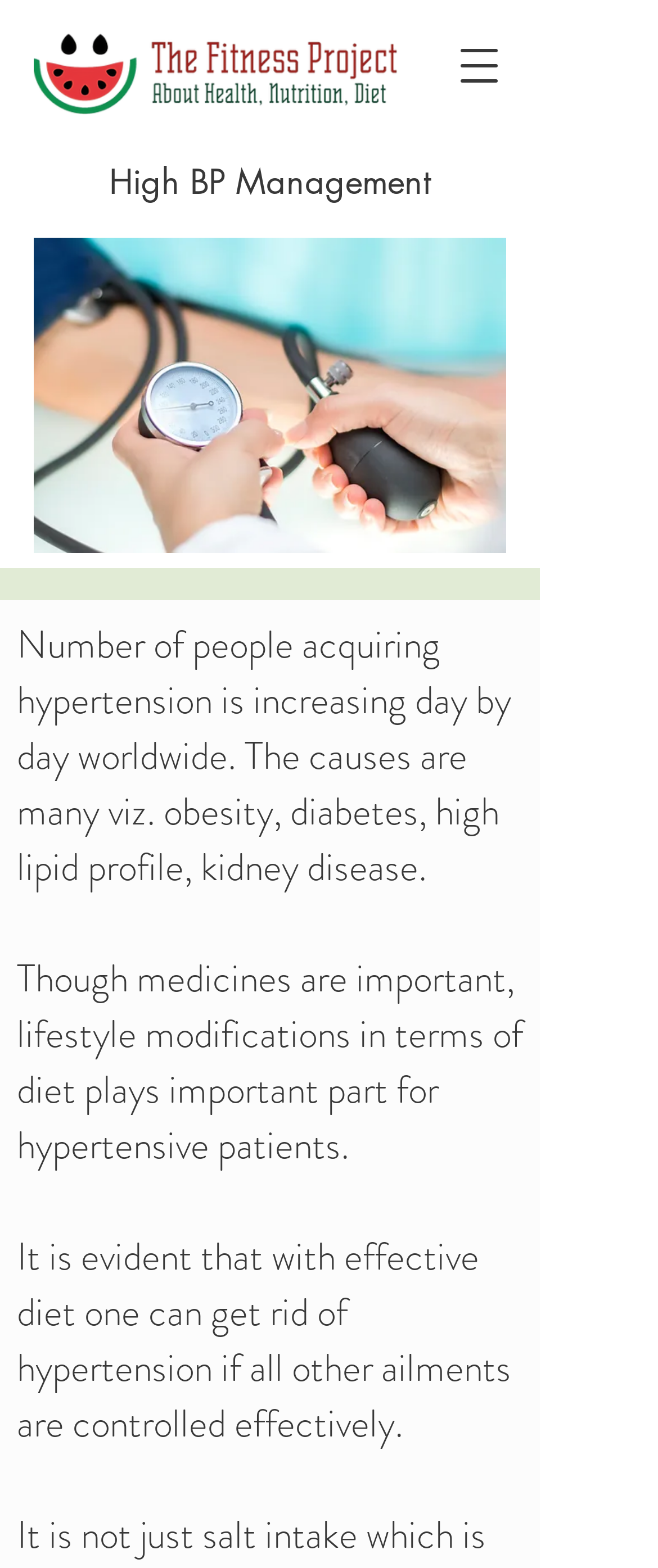Locate and provide the bounding box coordinates for the HTML element that matches this description: "aria-label="Open navigation menu"".

[0.664, 0.015, 0.792, 0.069]